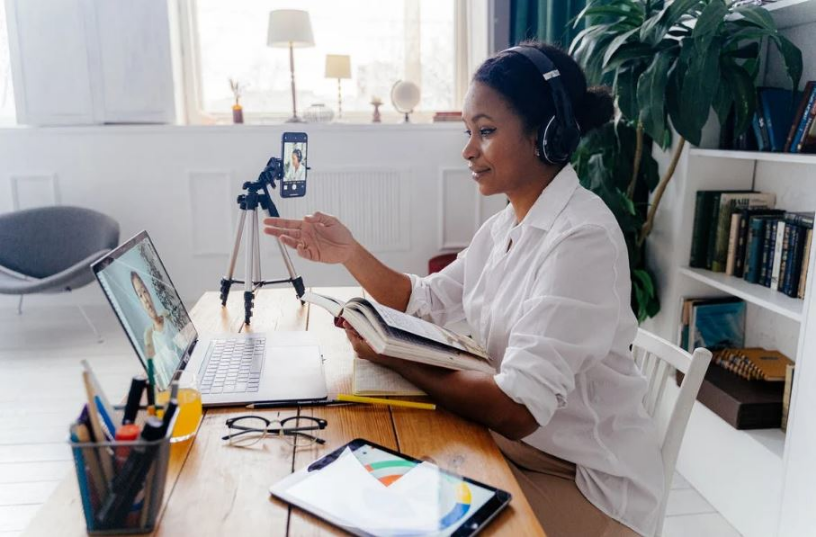Use a single word or phrase to answer the question:
What is on the tripod?

Smartphone